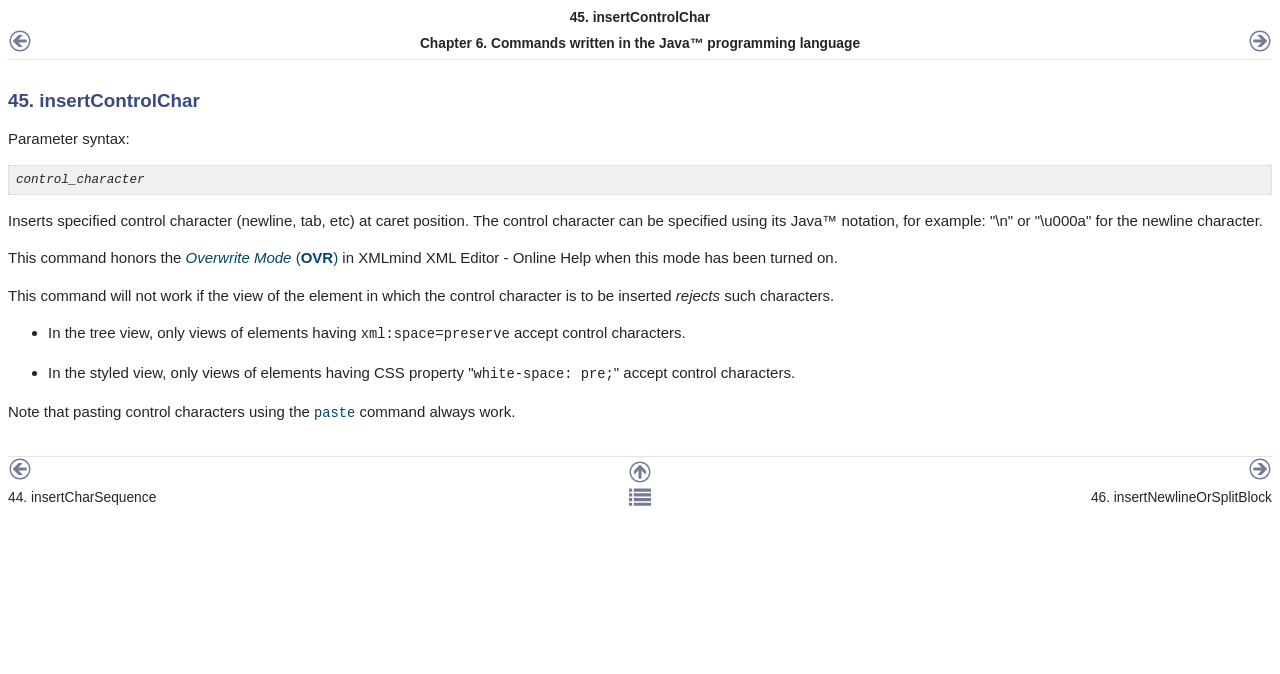Given the element description paste, identify the bounding box coordinates for the UI element on the webpage screenshot. The format should be (top-left x, top-left y, bottom-right x, bottom-right y), with values between 0 and 1.

[0.245, 0.598, 0.278, 0.623]